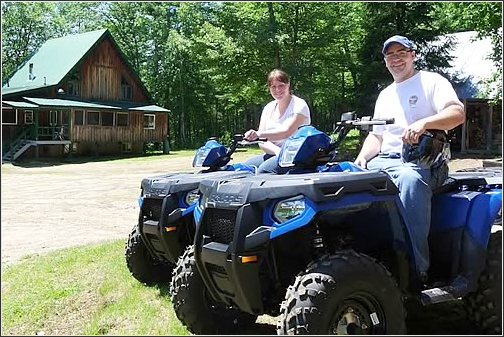Give a short answer to this question using one word or a phrase:
What is the mood conveyed by the sunlight in the image?

Warm glow